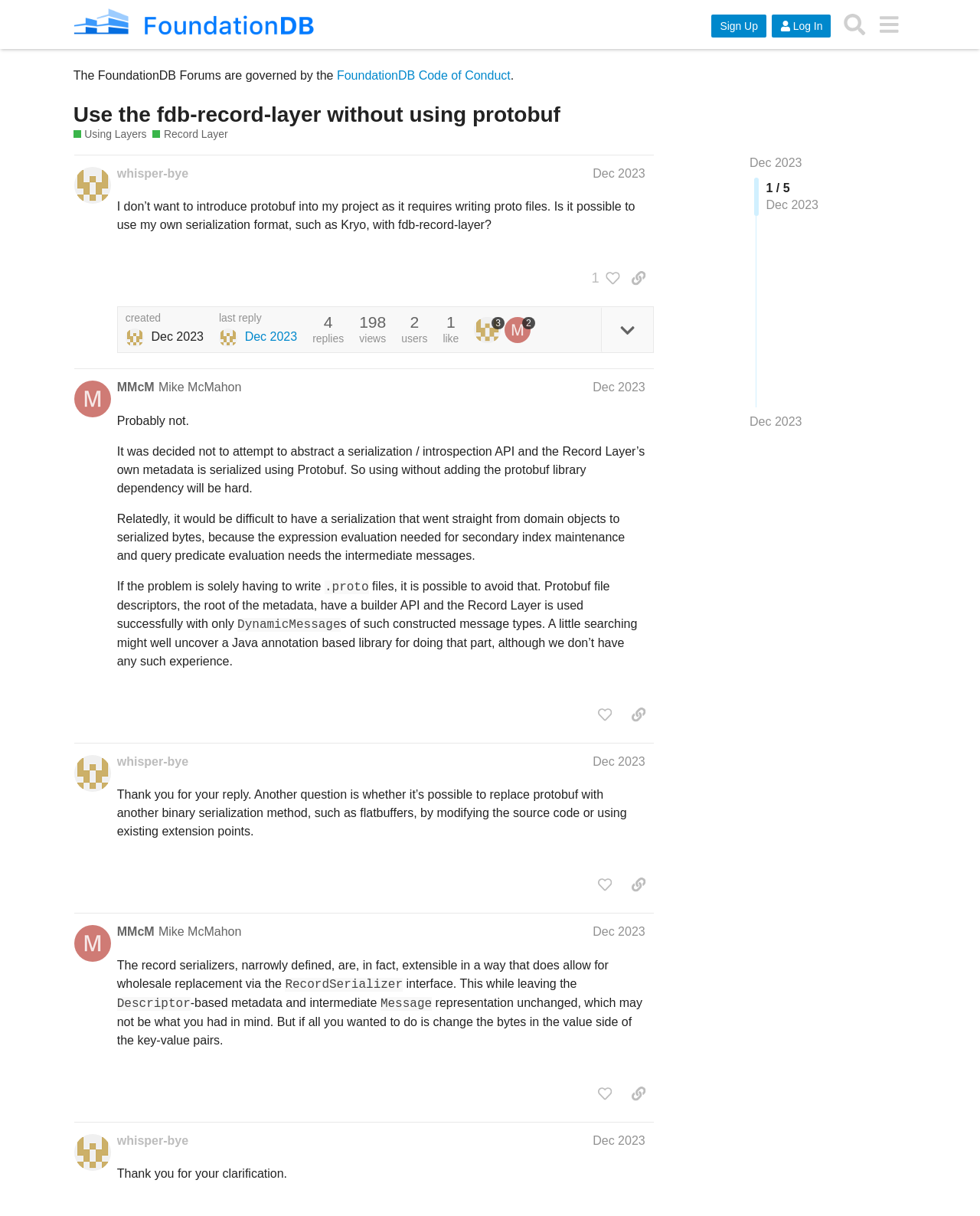Using the information from the screenshot, answer the following question thoroughly:
What is the topic of the first post?

The topic of the first post can be determined by reading the heading of the first post, which says 'Use the fdb-record-layer without using protobuf'. This indicates that the topic of the first post is about using the fdb-record-layer without protobuf.